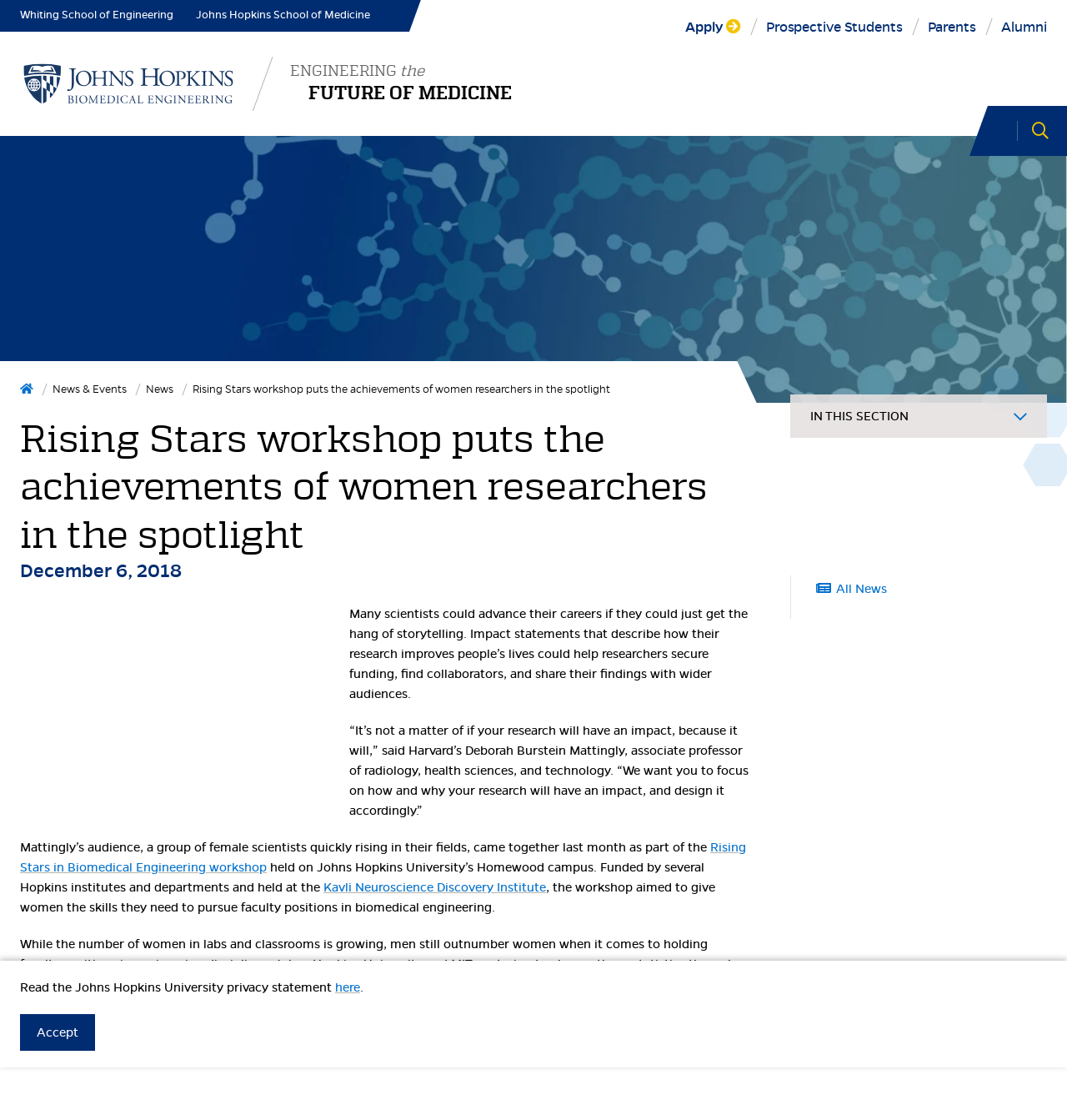Utilize the details in the image to thoroughly answer the following question: What is the topic of the research being discussed?

I found the answer by reading the text 'Rising Stars in Biomedical Engineering workshop' which indicates that the workshop is focused on biomedical engineering research.